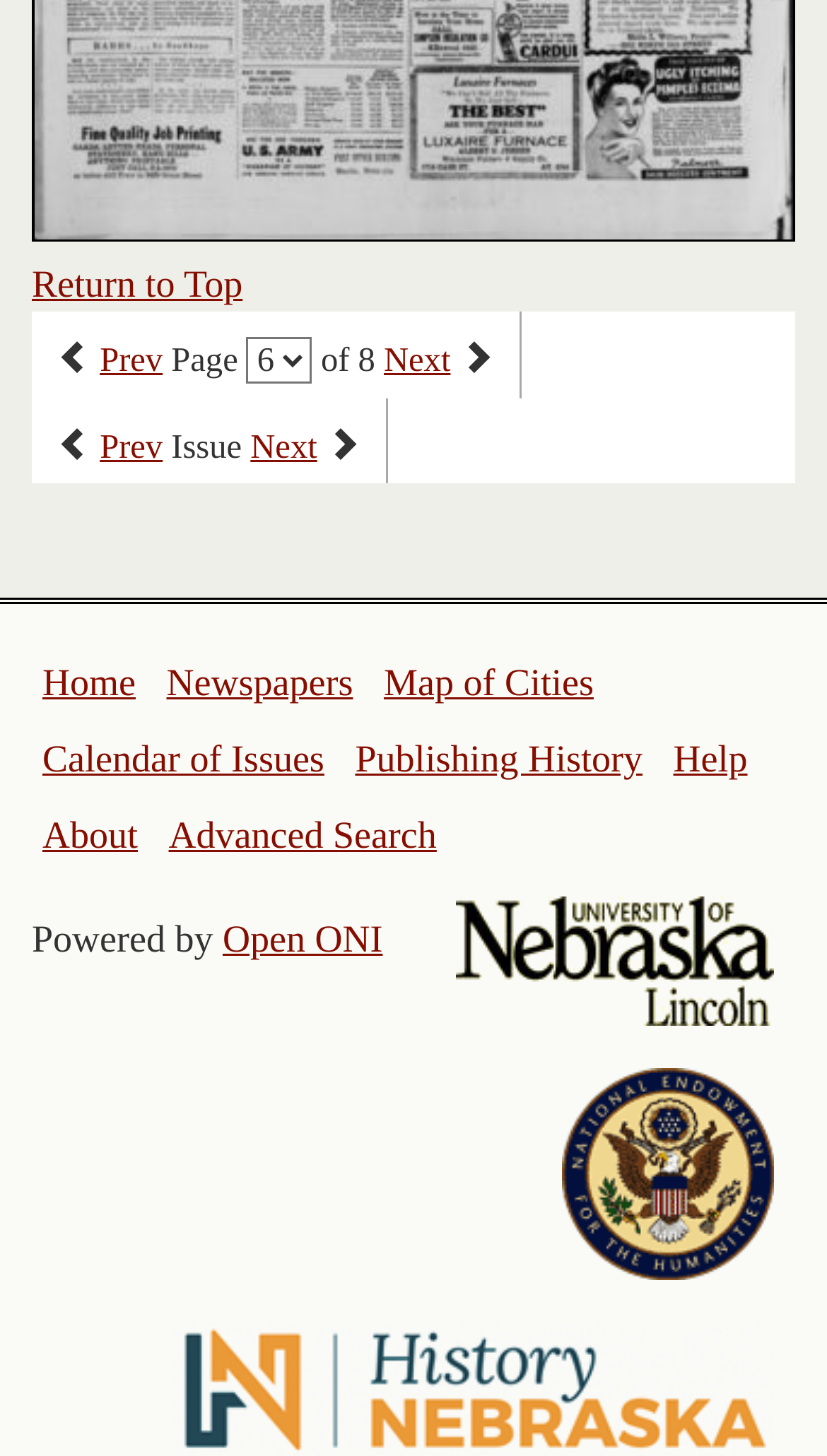Please provide the bounding box coordinates for the element that needs to be clicked to perform the following instruction: "go to next page". The coordinates should be given as four float numbers between 0 and 1, i.e., [left, top, right, bottom].

[0.464, 0.235, 0.545, 0.261]